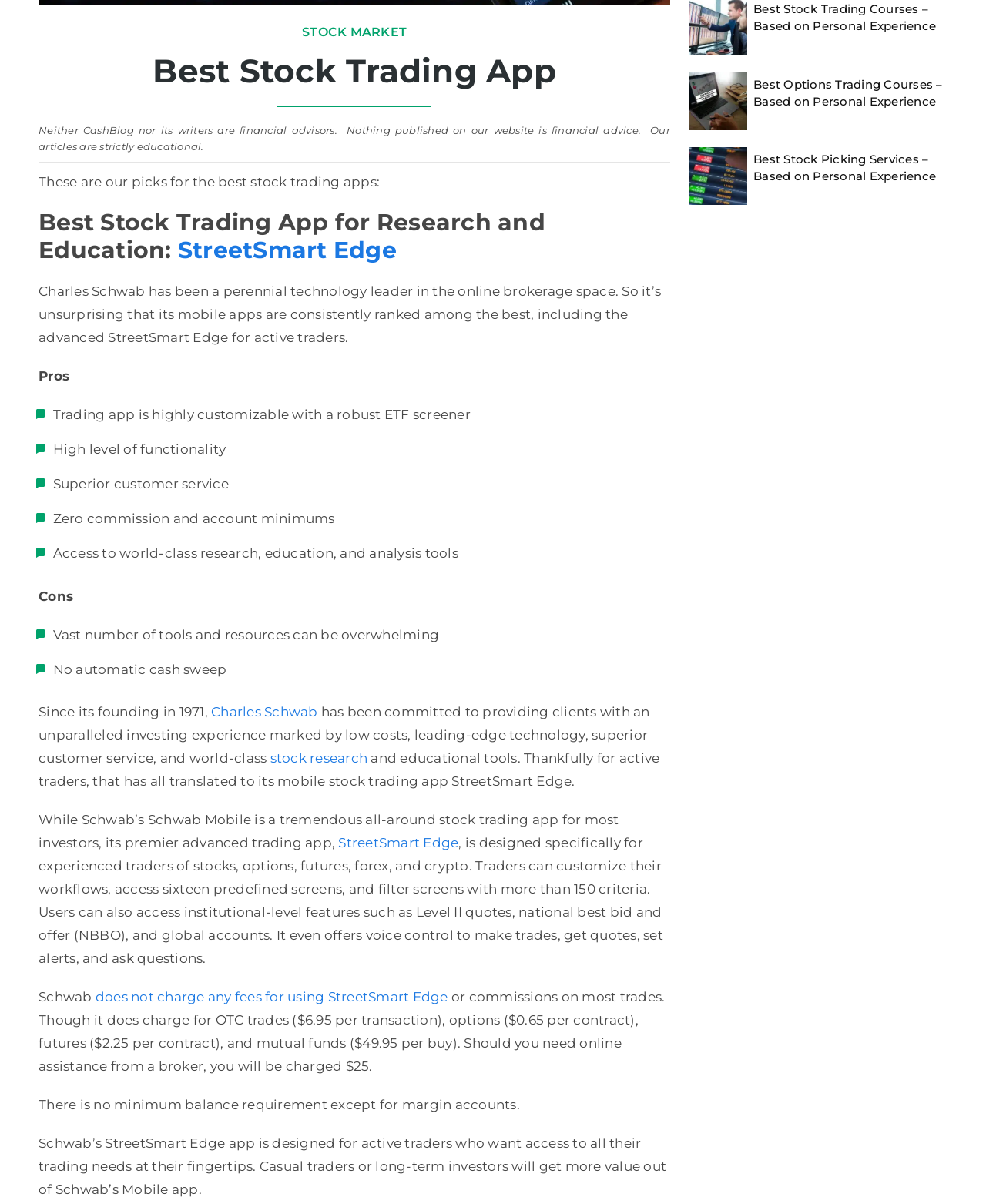Provide the bounding box coordinates for the UI element that is described as: "StreetSmart Edge".

[0.343, 0.694, 0.465, 0.706]